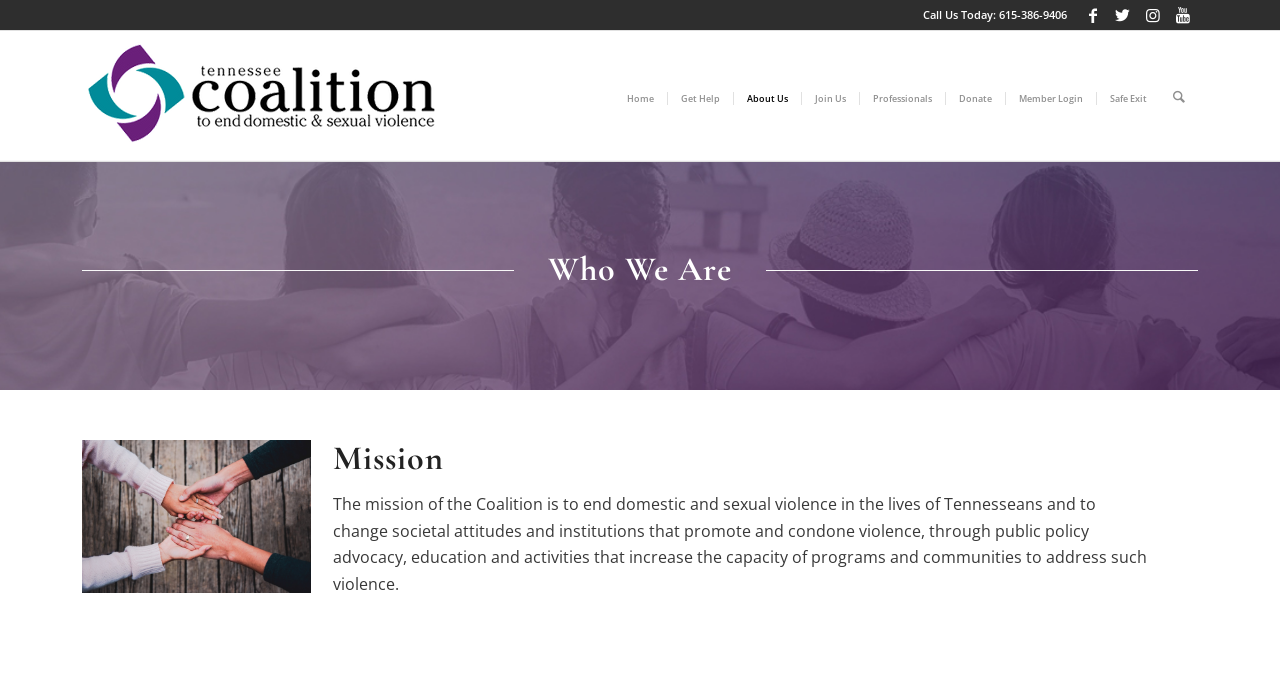How many social media links are available?
Using the visual information, respond with a single word or phrase.

4